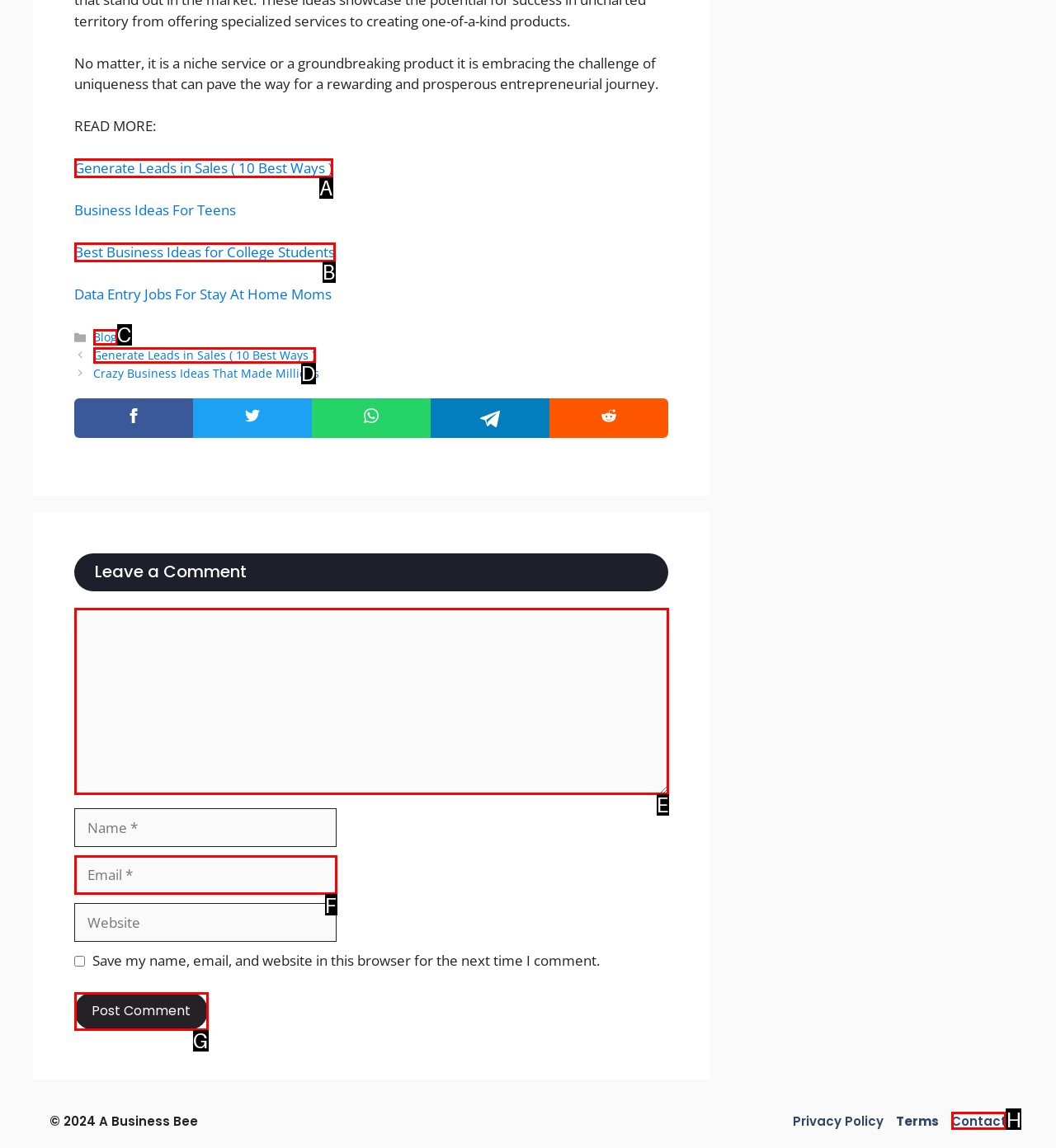Tell me which letter corresponds to the UI element that will allow you to Click on WCTS Radio link. Answer with the letter directly.

None